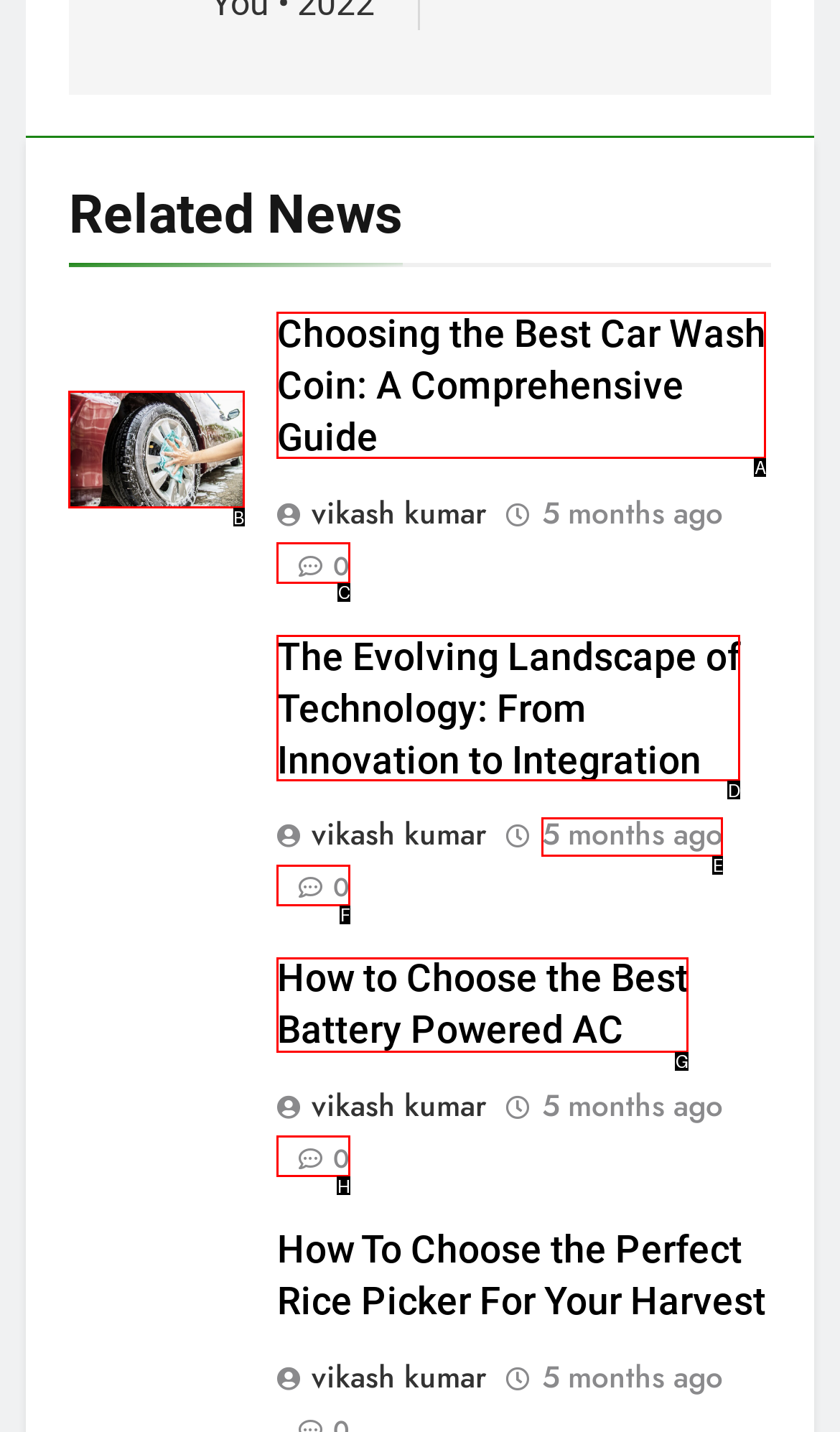Indicate which HTML element you need to click to complete the task: View the image of 'choosing the best car wash coin of a comprehensive guide'. Provide the letter of the selected option directly.

B